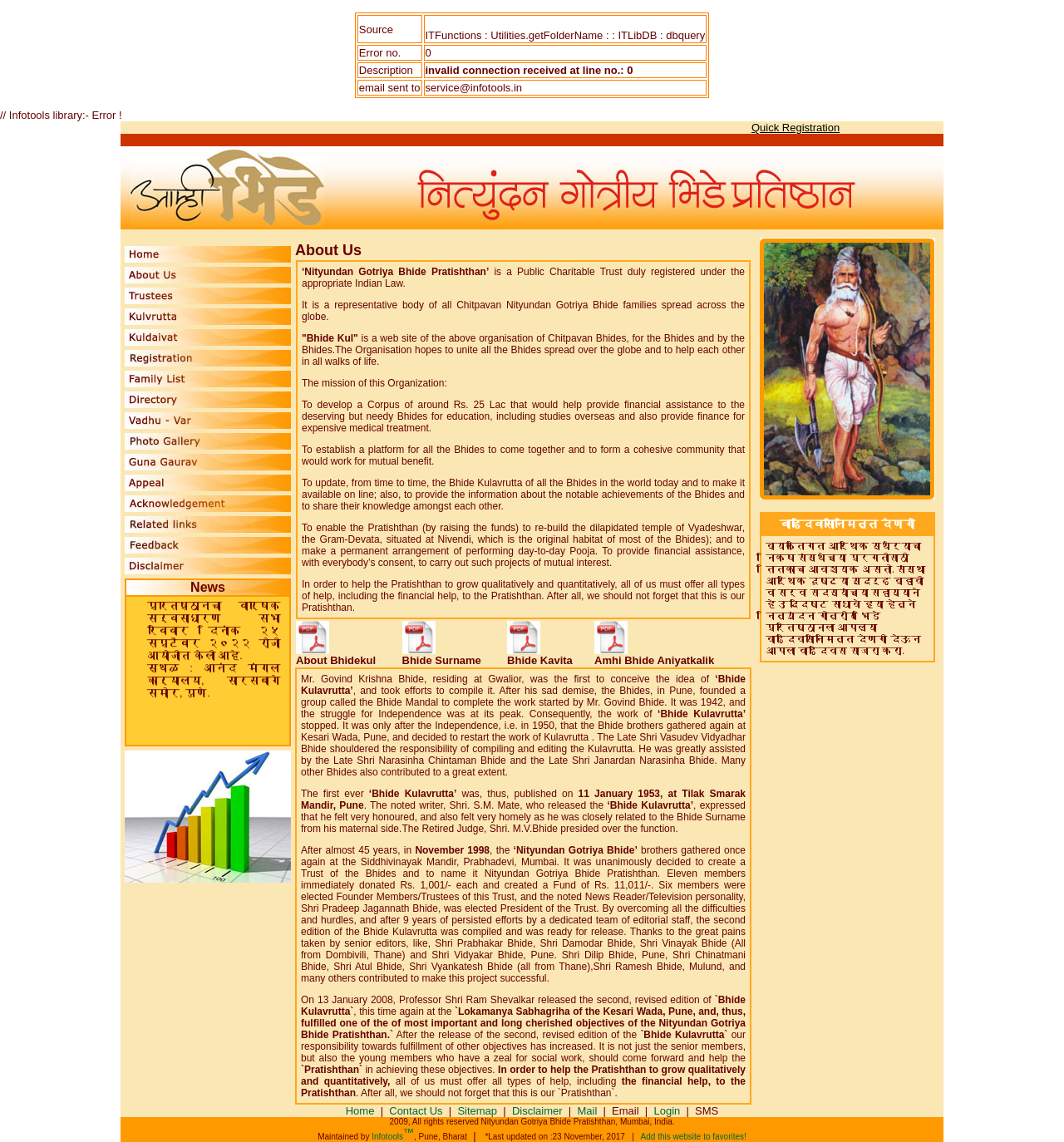Find the bounding box coordinates of the element to click in order to complete the given instruction: "Click on Quick Registration."

[0.706, 0.106, 0.789, 0.117]